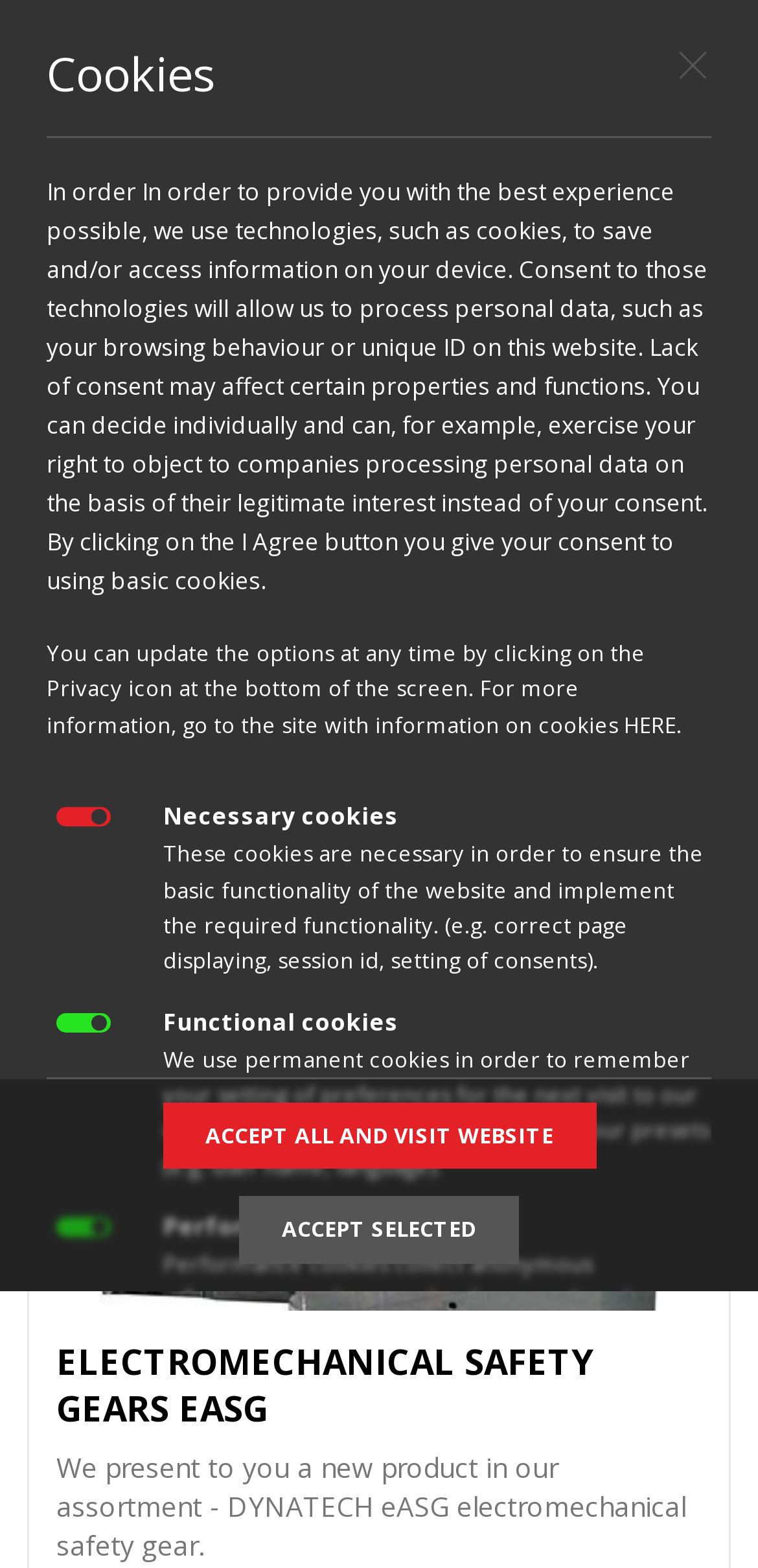Identify the bounding box coordinates of the region that should be clicked to execute the following instruction: "go to the page with information on cookies".

[0.062, 0.407, 0.9, 0.471]